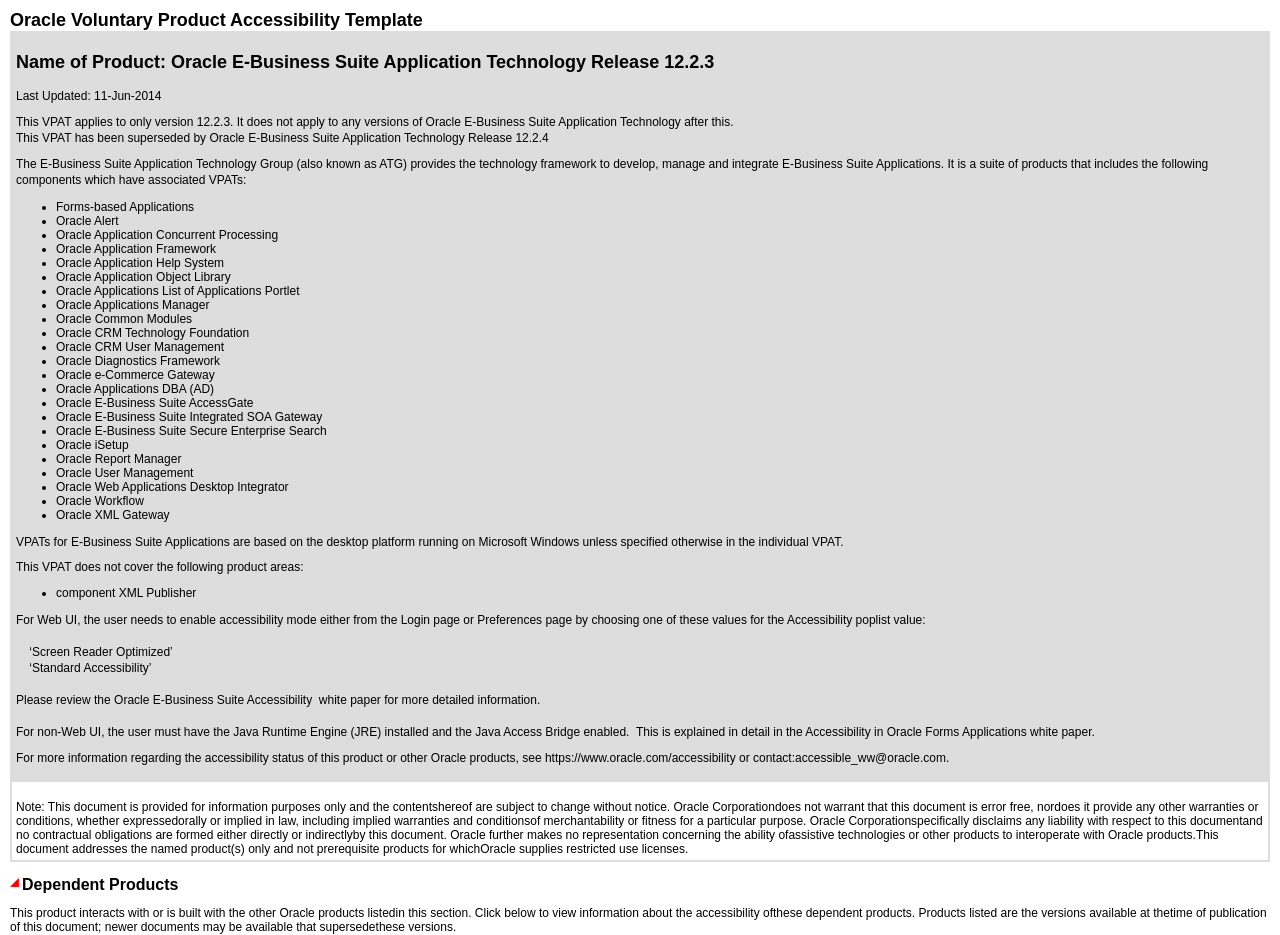What is the URL for more information on Oracle's accessibility products?
Can you provide an in-depth and detailed response to the question?

I found the answer by looking at the link at the bottom of the webpage. The link says 'For more information regarding the accessibility status of this product or other Oracle products, see https://www.oracle.com/accessibility'. This link is located at the bottom of the webpage.